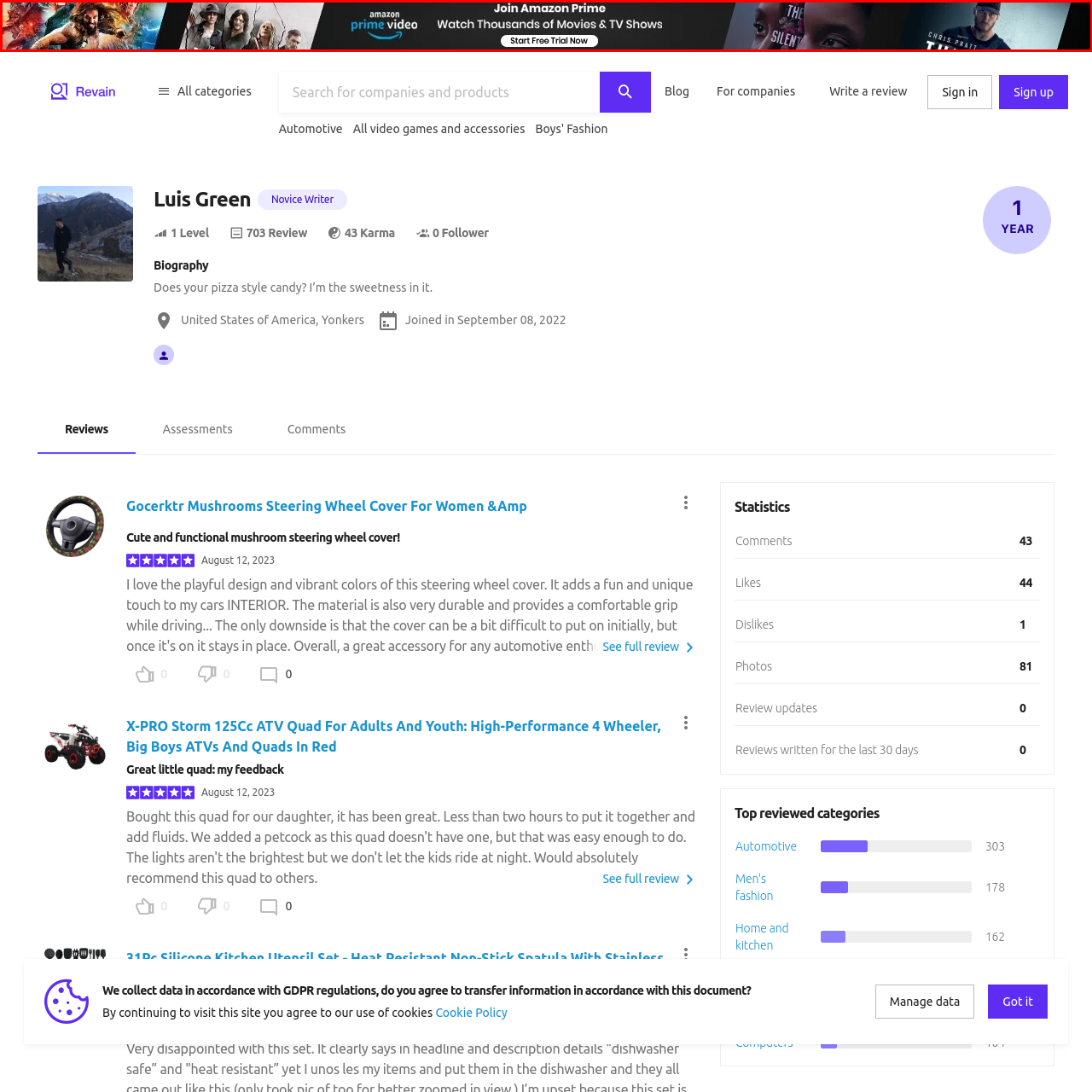Please analyze the elements within the red highlighted area in the image and provide a comprehensive answer to the following question: What is the role of Luis Green in the webpage?

The caption states that the image is a header banner for the webpage associated with Luis Green, an author on the platform Revain, which suggests that Luis Green is the author of the content on the webpage.